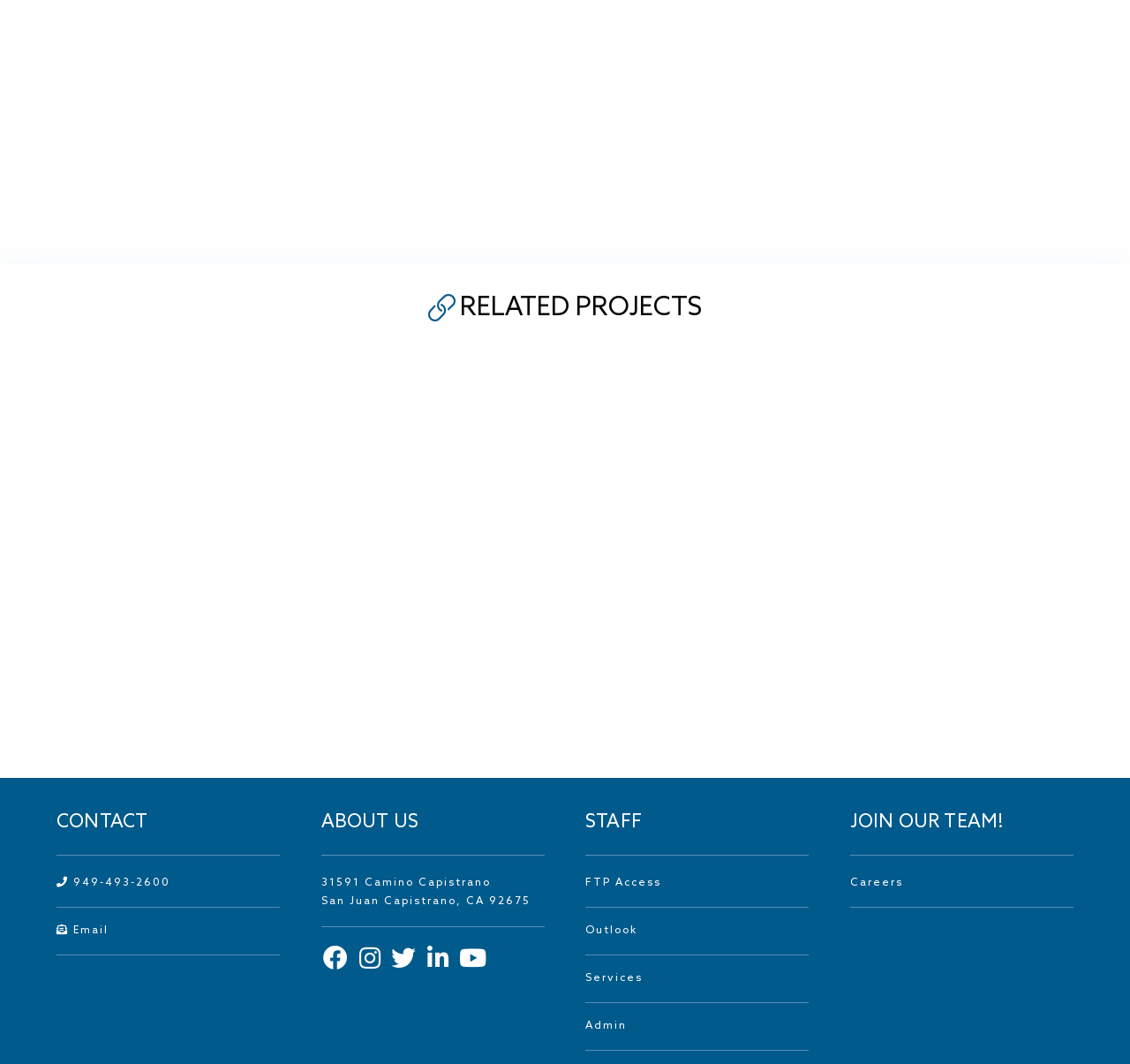Determine the bounding box coordinates of the region I should click to achieve the following instruction: "Learn about Lakeside Promenade". Ensure the bounding box coordinates are four float numbers between 0 and 1, i.e., [left, top, right, bottom].

[0.258, 0.34, 0.495, 0.539]